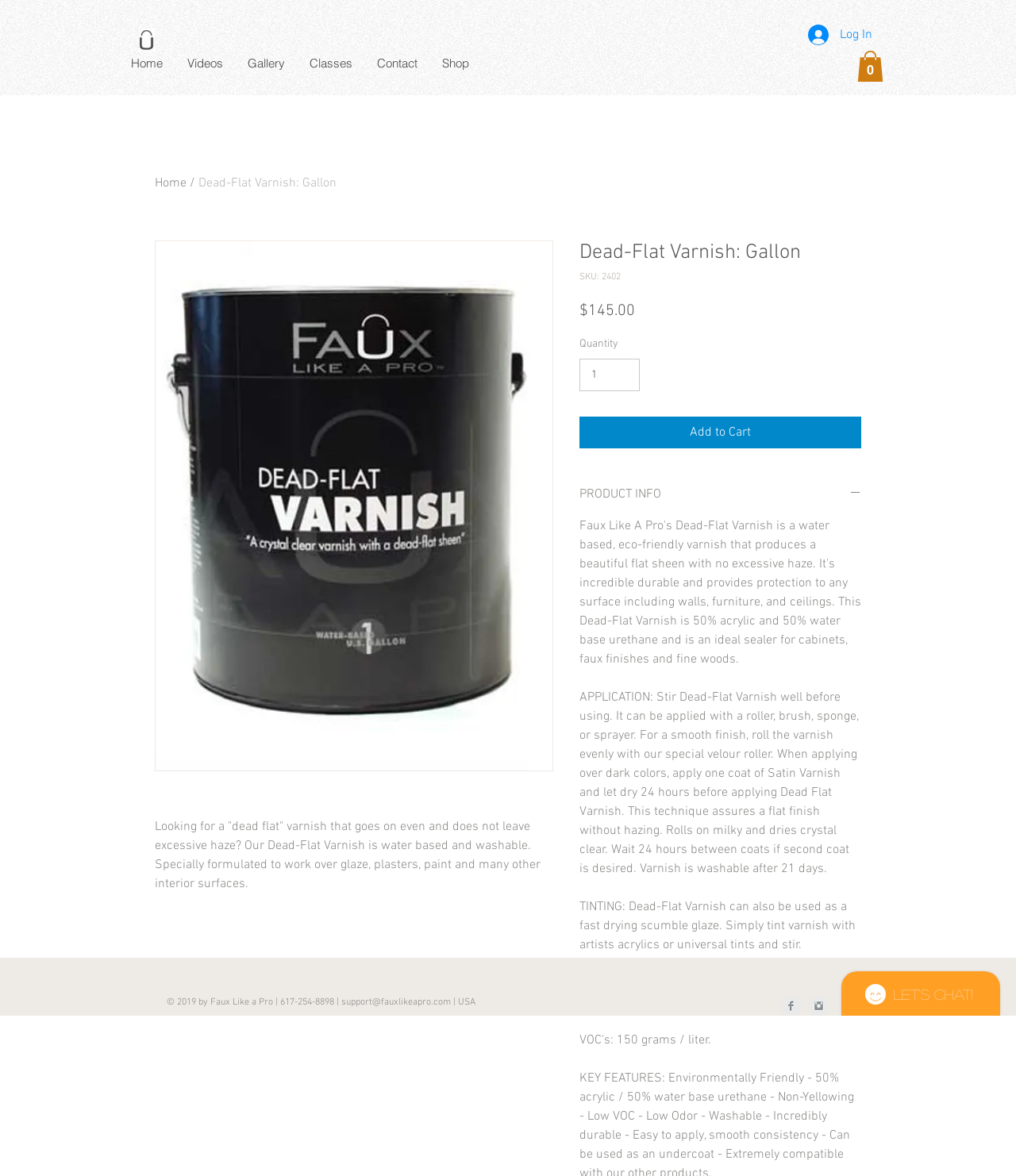Locate the bounding box coordinates of the element that should be clicked to execute the following instruction: "Go to Home and Family".

None